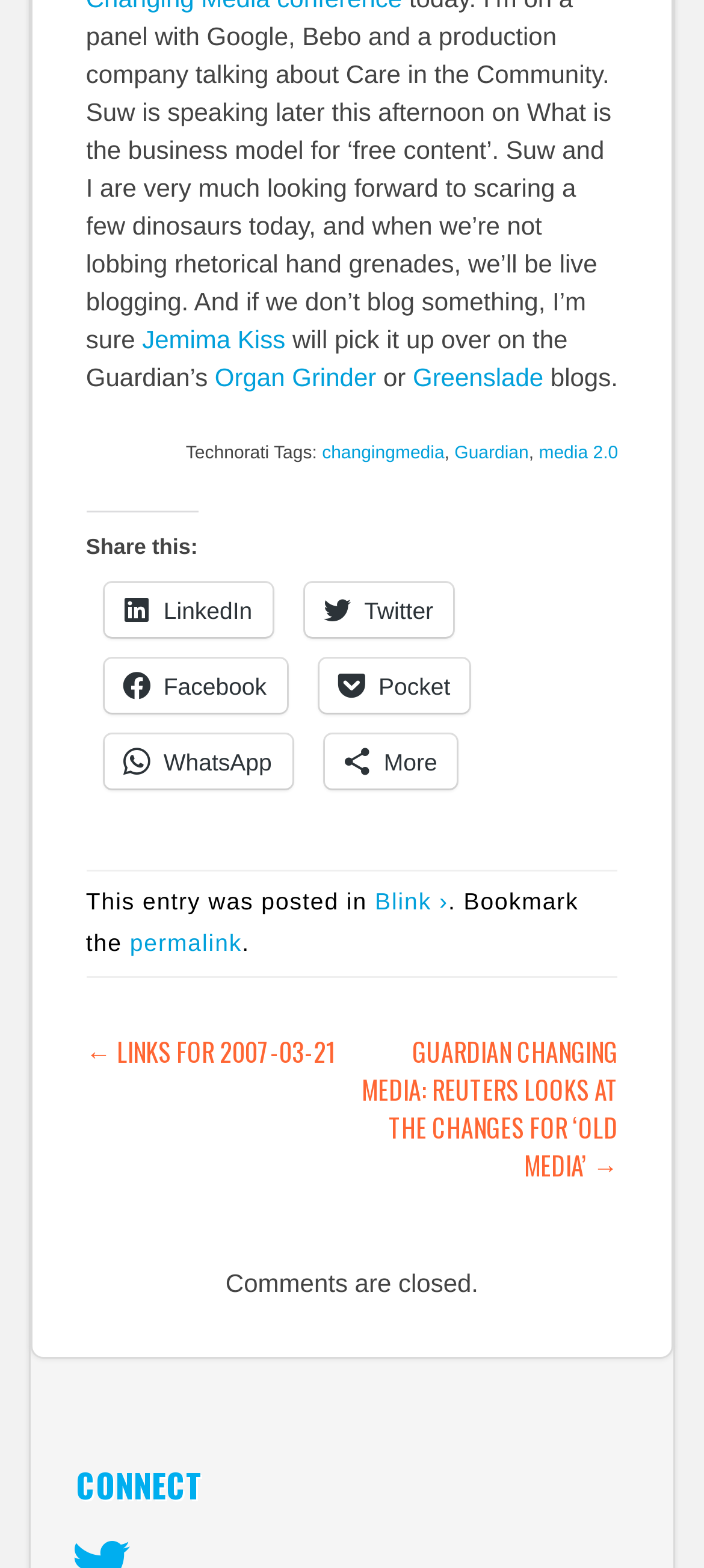Provide a short answer using a single word or phrase for the following question: 
What is the category of the post?

Blink